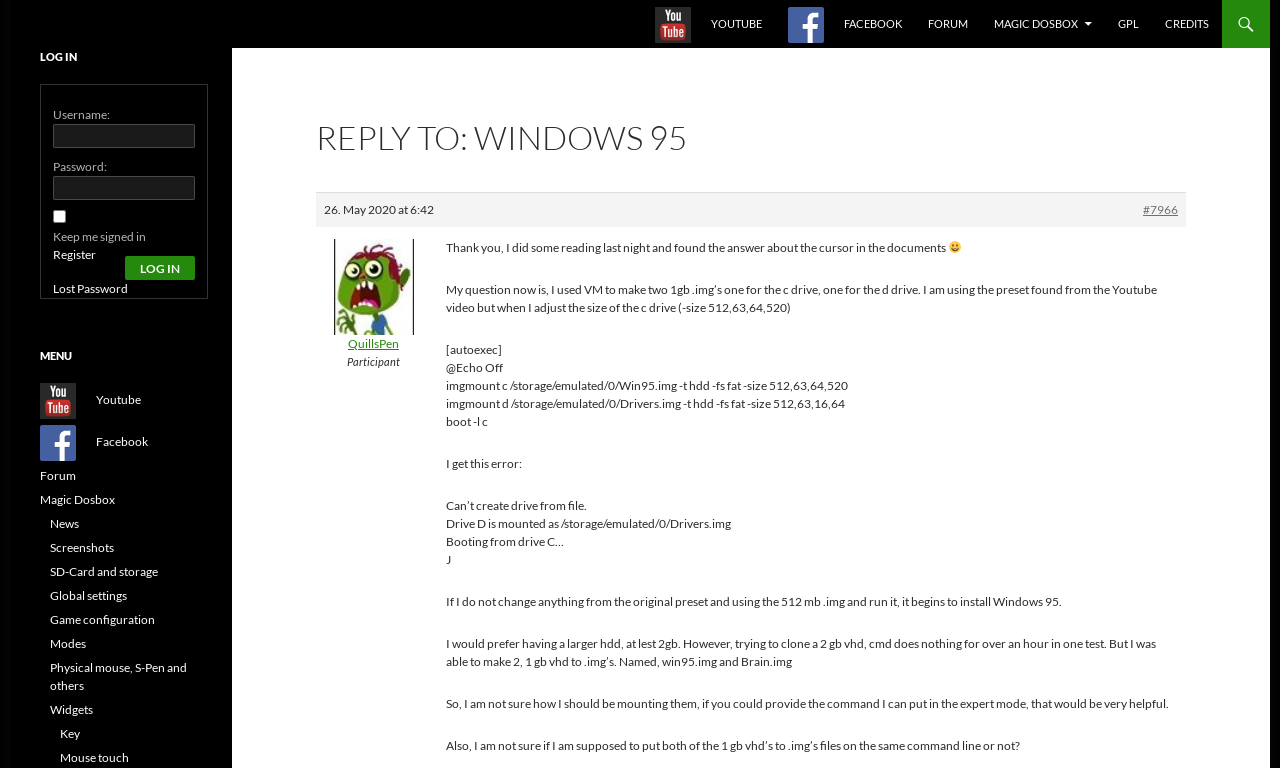What is the purpose of the imgmount command?
Give a one-word or short phrase answer based on the image.

To mount img files